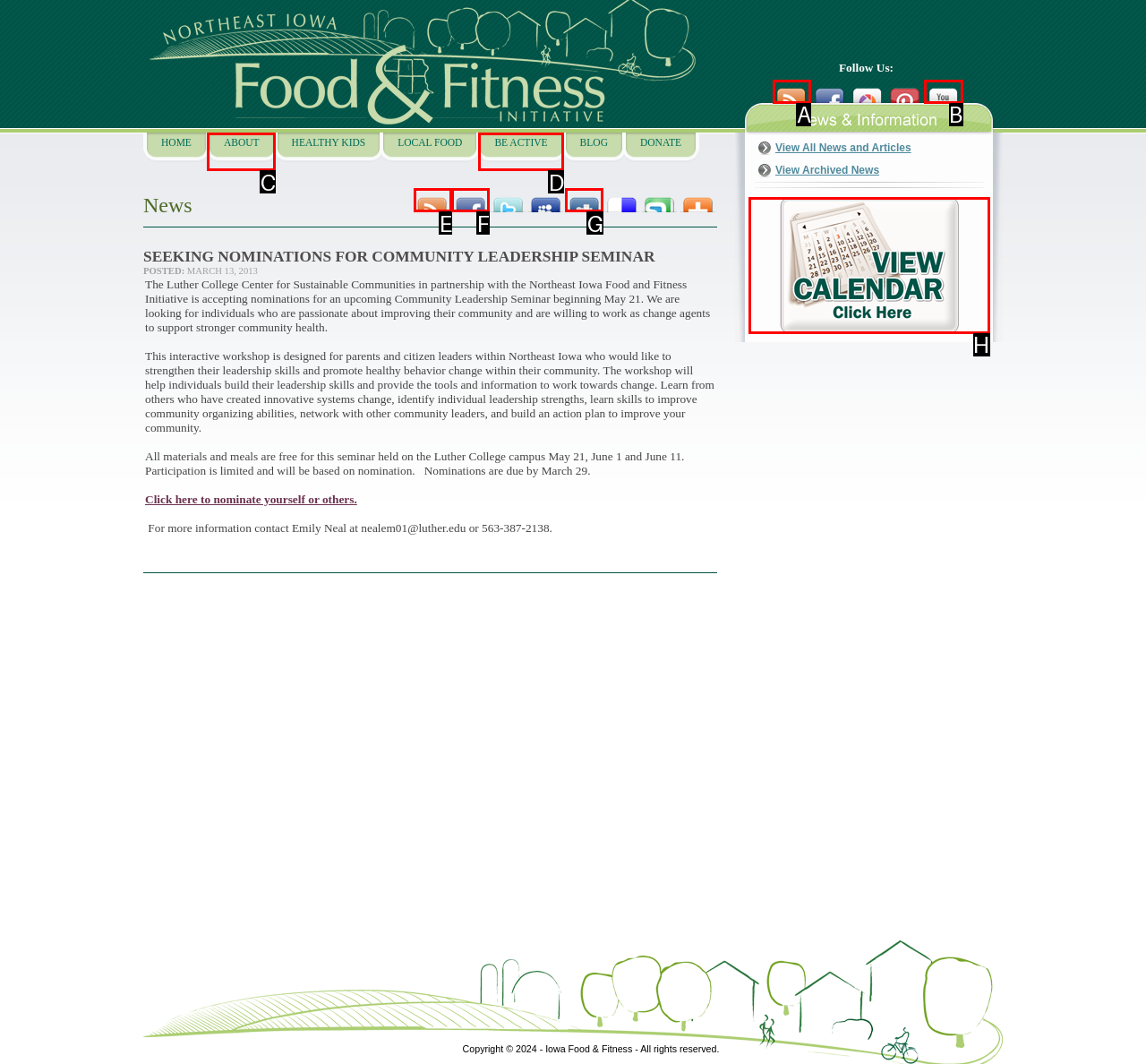Identify the option that corresponds to: title="Subscribe to our News Feed."
Respond with the corresponding letter from the choices provided.

E